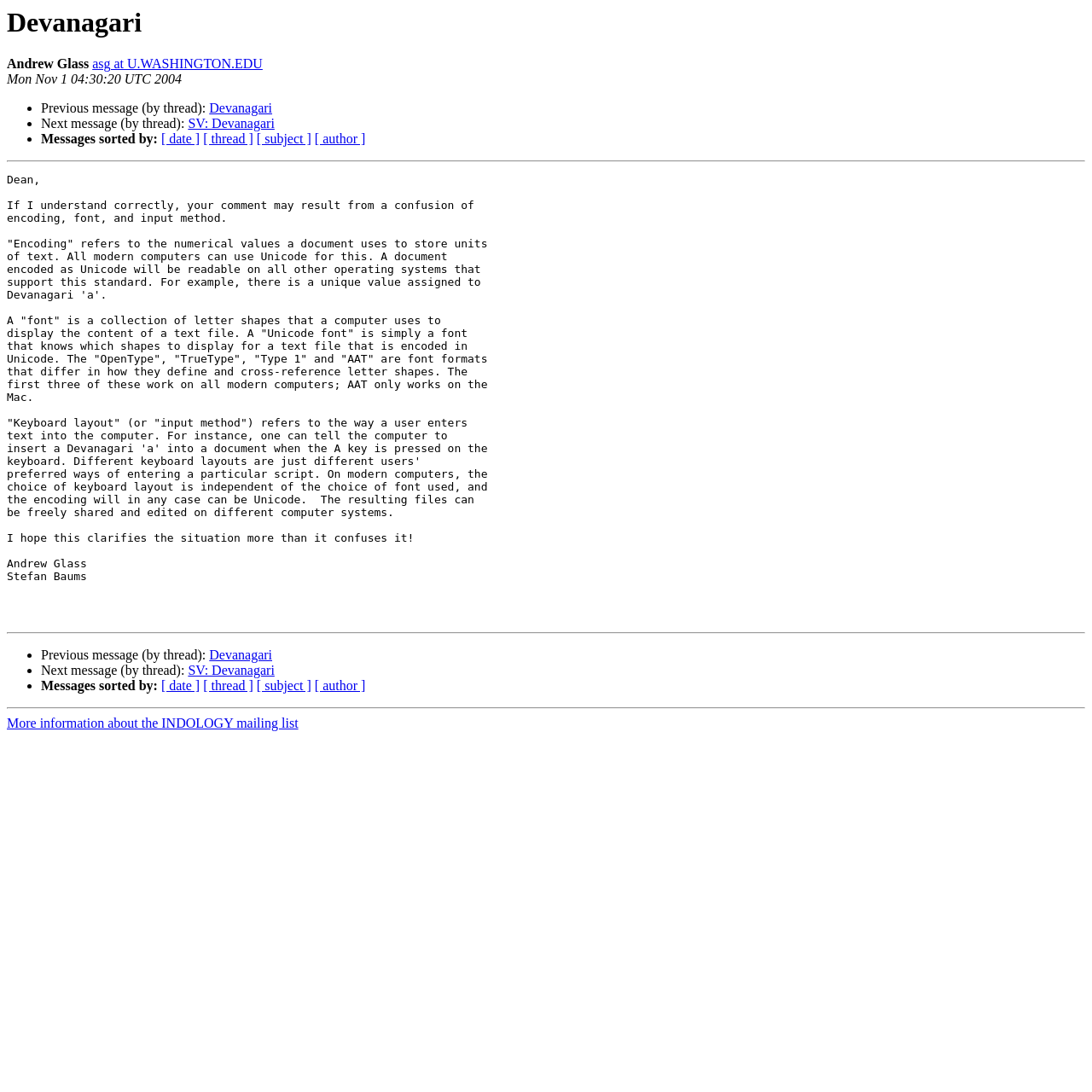What is the name of the mailing list?
Examine the image and give a concise answer in one word or a short phrase.

INDOLOGY